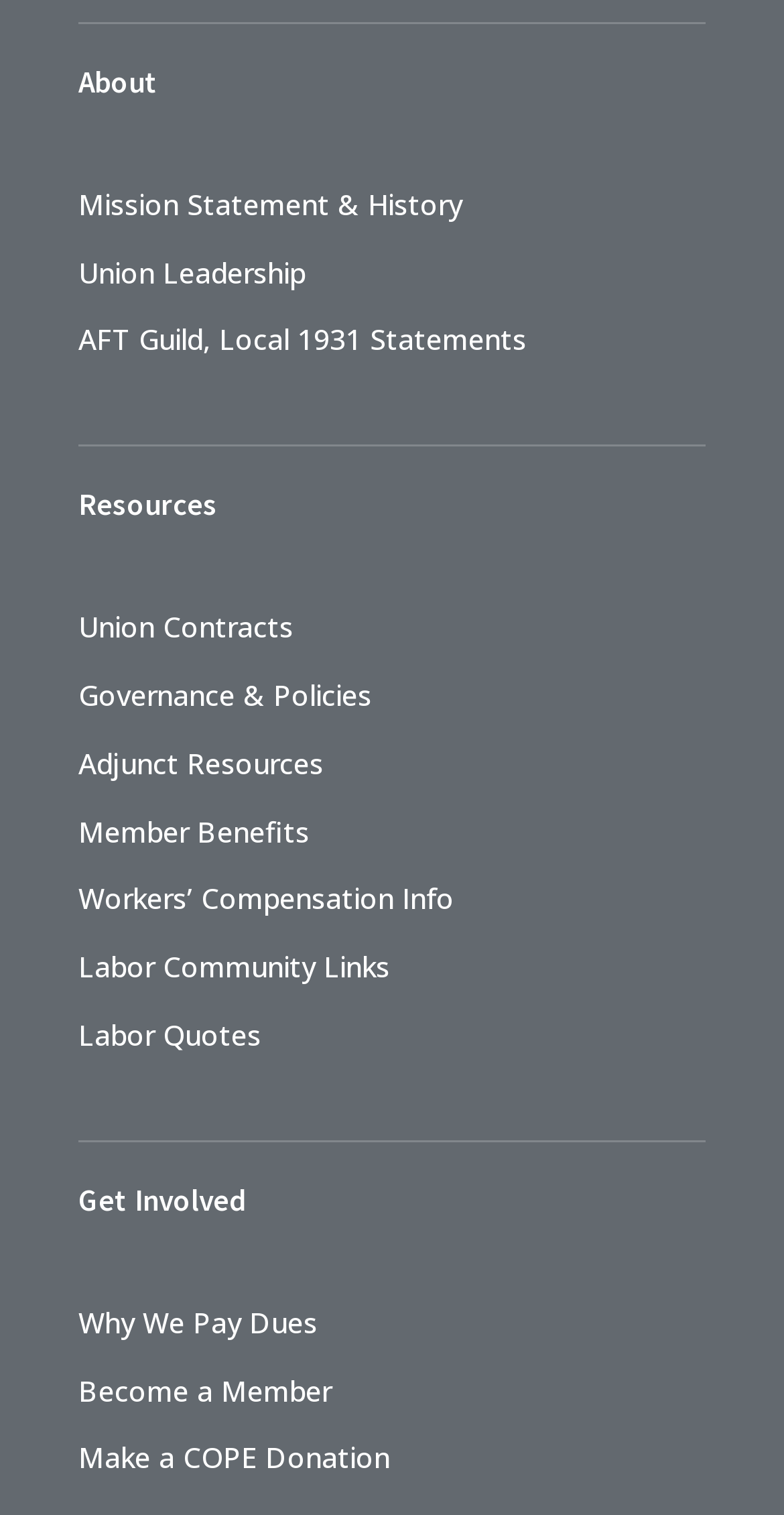Find the bounding box coordinates of the element to click in order to complete this instruction: "Learn about Member Benefits". The bounding box coordinates must be four float numbers between 0 and 1, denoted as [left, top, right, bottom].

[0.1, 0.536, 0.395, 0.561]